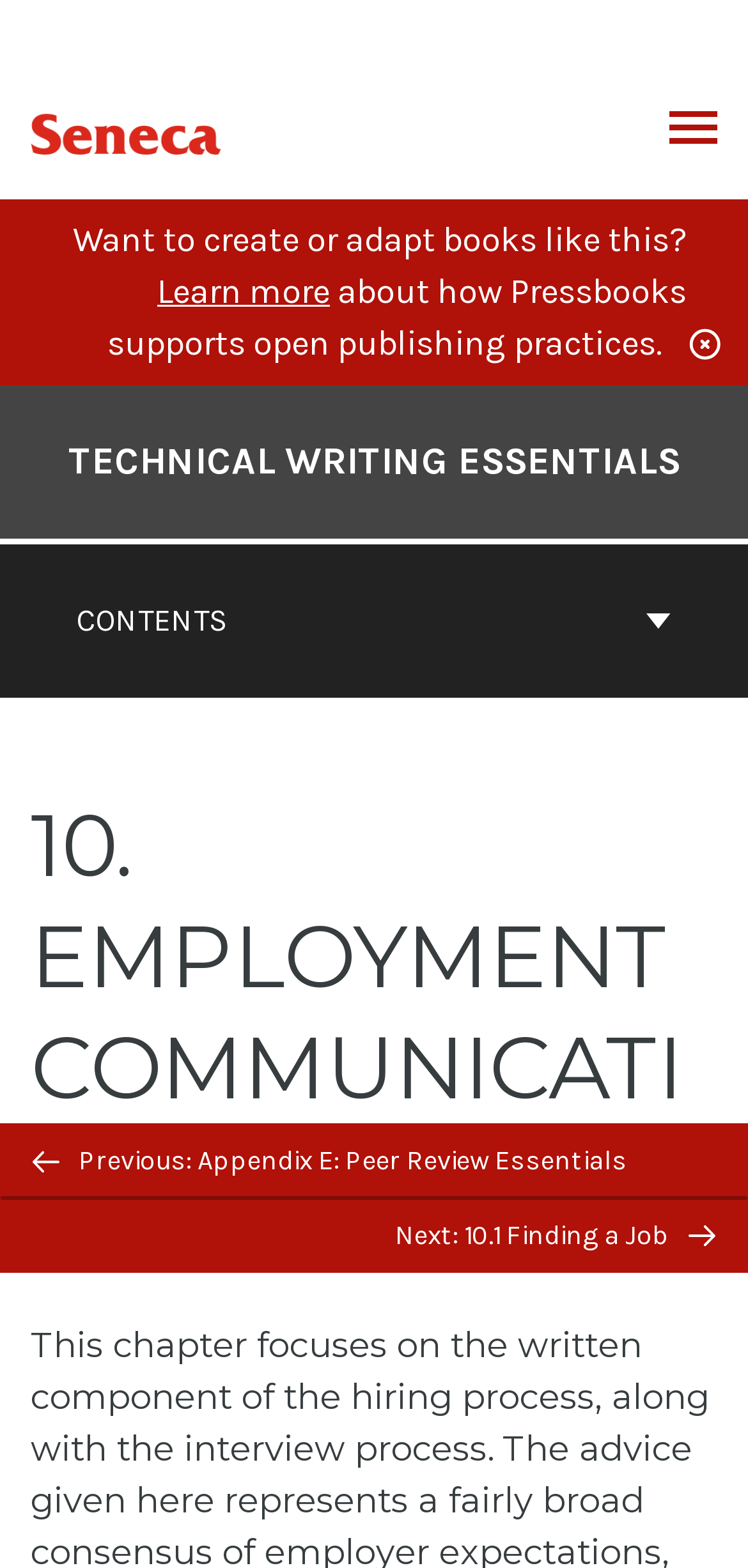Please determine the bounding box coordinates of the element's region to click in order to carry out the following instruction: "Browse all categories". The coordinates should be four float numbers between 0 and 1, i.e., [left, top, right, bottom].

None